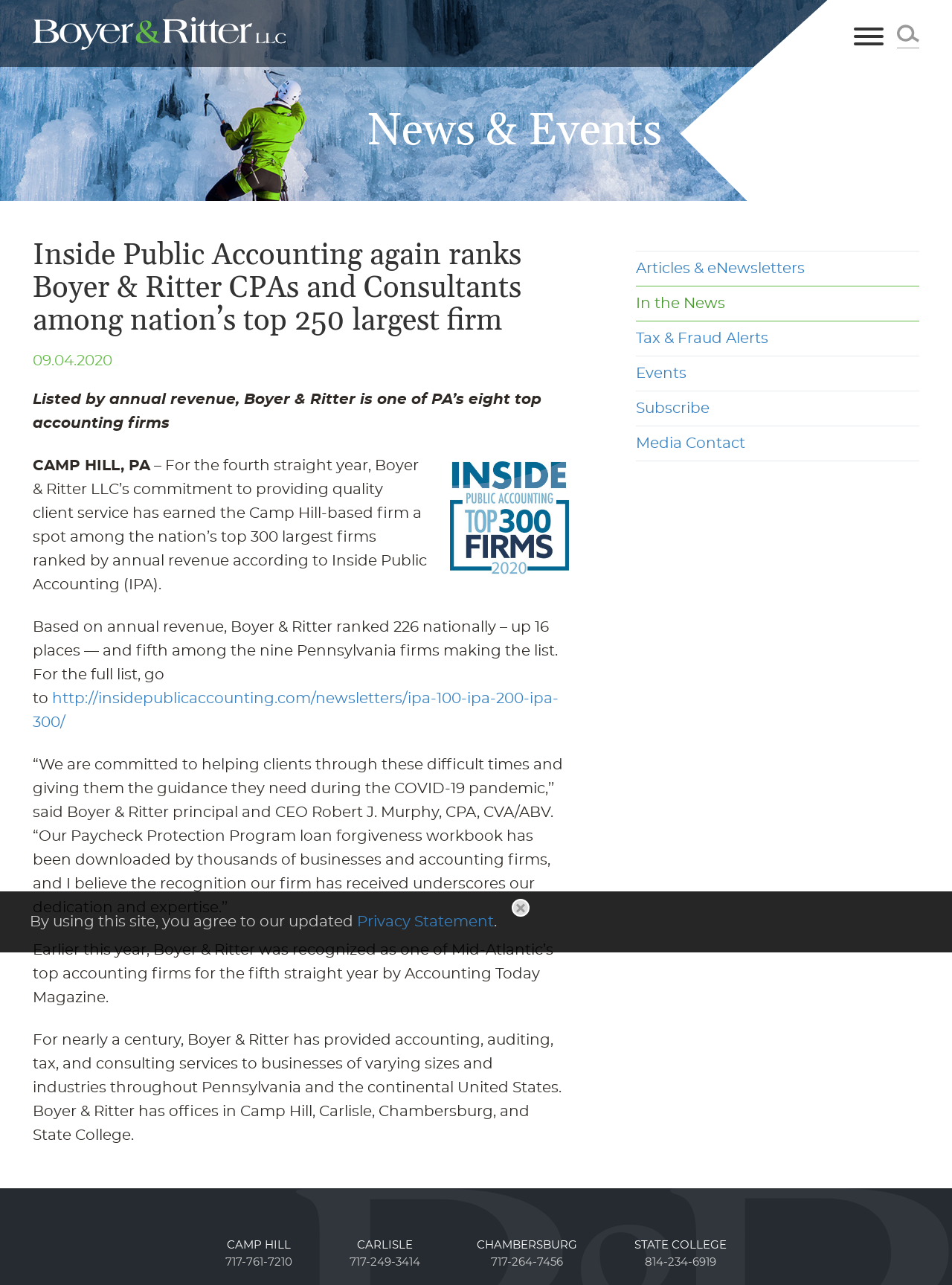Identify the bounding box coordinates of the area you need to click to perform the following instruction: "Read the 'News & Events' section".

[0.386, 0.08, 0.695, 0.124]